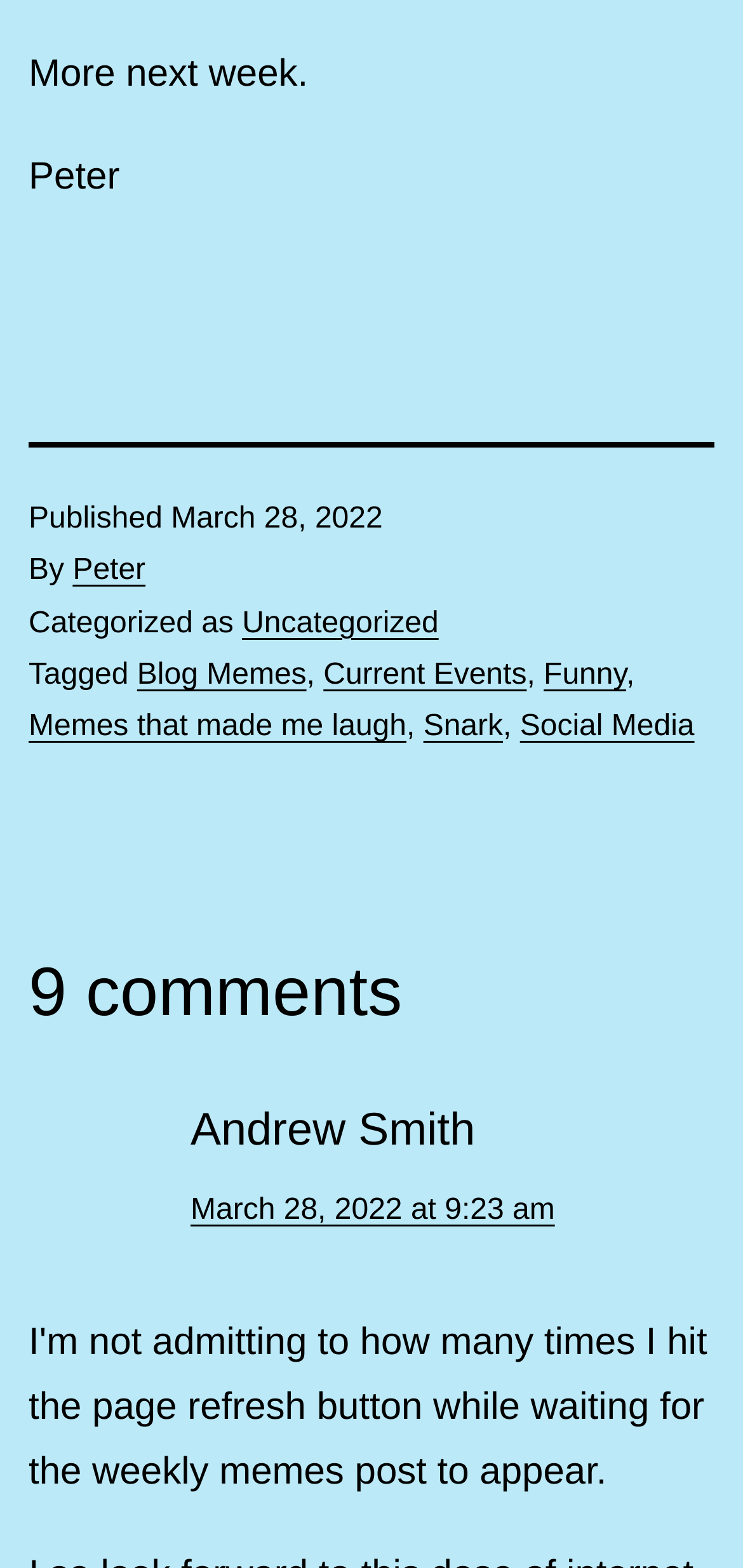Could you specify the bounding box coordinates for the clickable section to complete the following instruction: "Read comments"?

[0.038, 0.605, 0.962, 0.662]